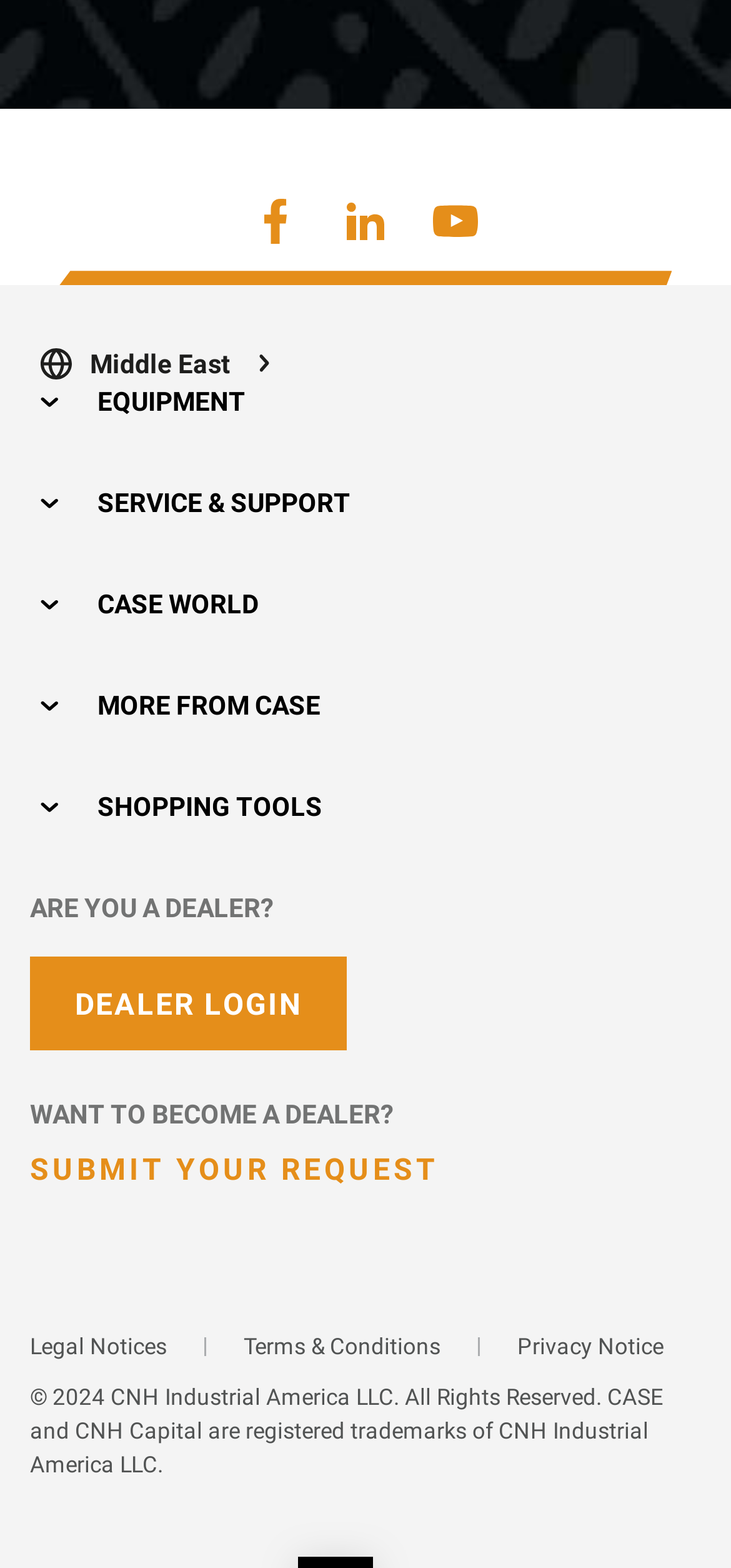Find the bounding box coordinates for the UI element that matches this description: "SHOPPING TOOLS".

[0.041, 0.503, 0.482, 0.527]